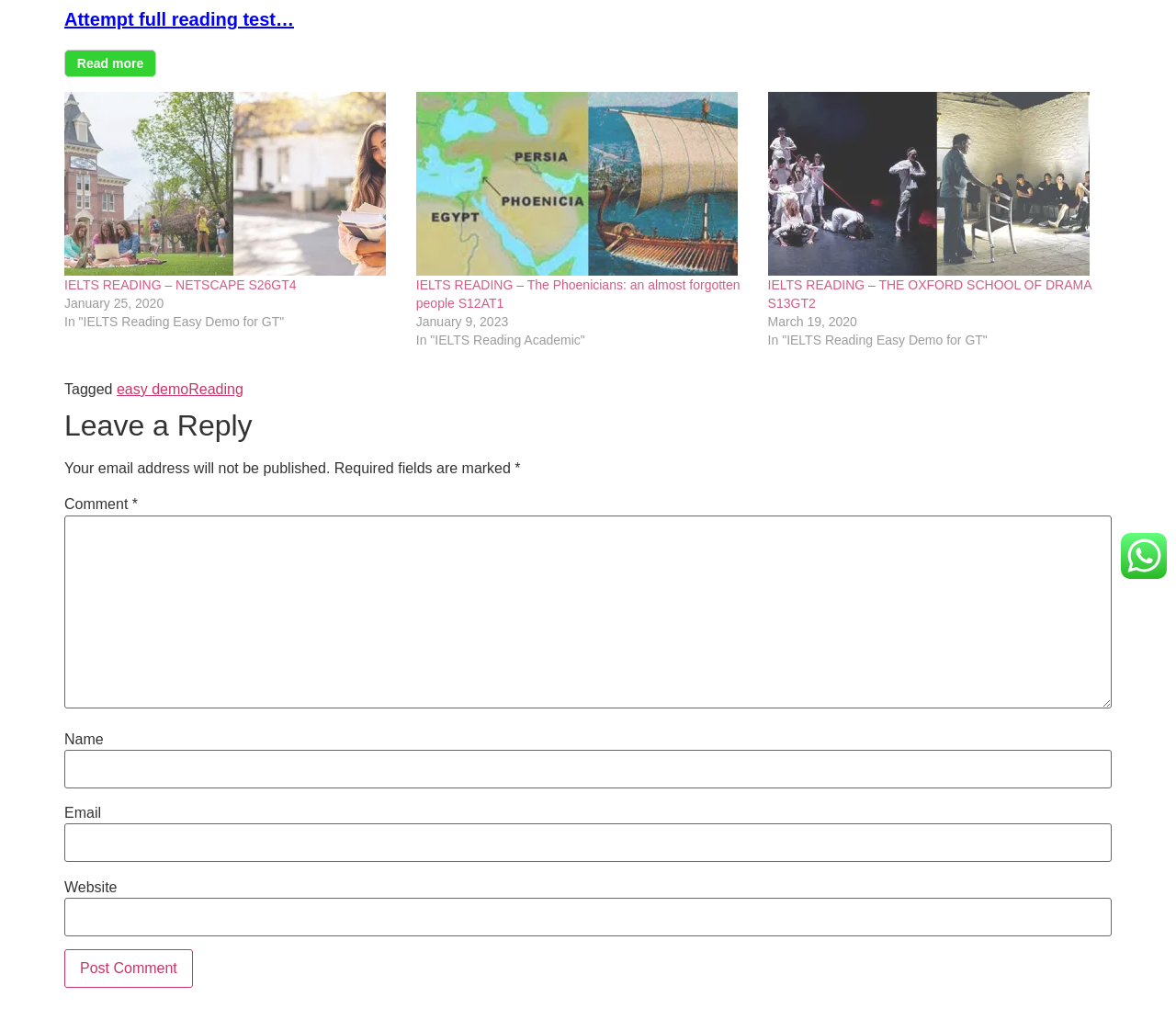Based on the element description, predict the bounding box coordinates (top-left x, top-left y, bottom-right x, bottom-right y) for the UI element in the screenshot: parent_node: Email aria-describedby="email-notes" name="email"

[0.055, 0.799, 0.945, 0.836]